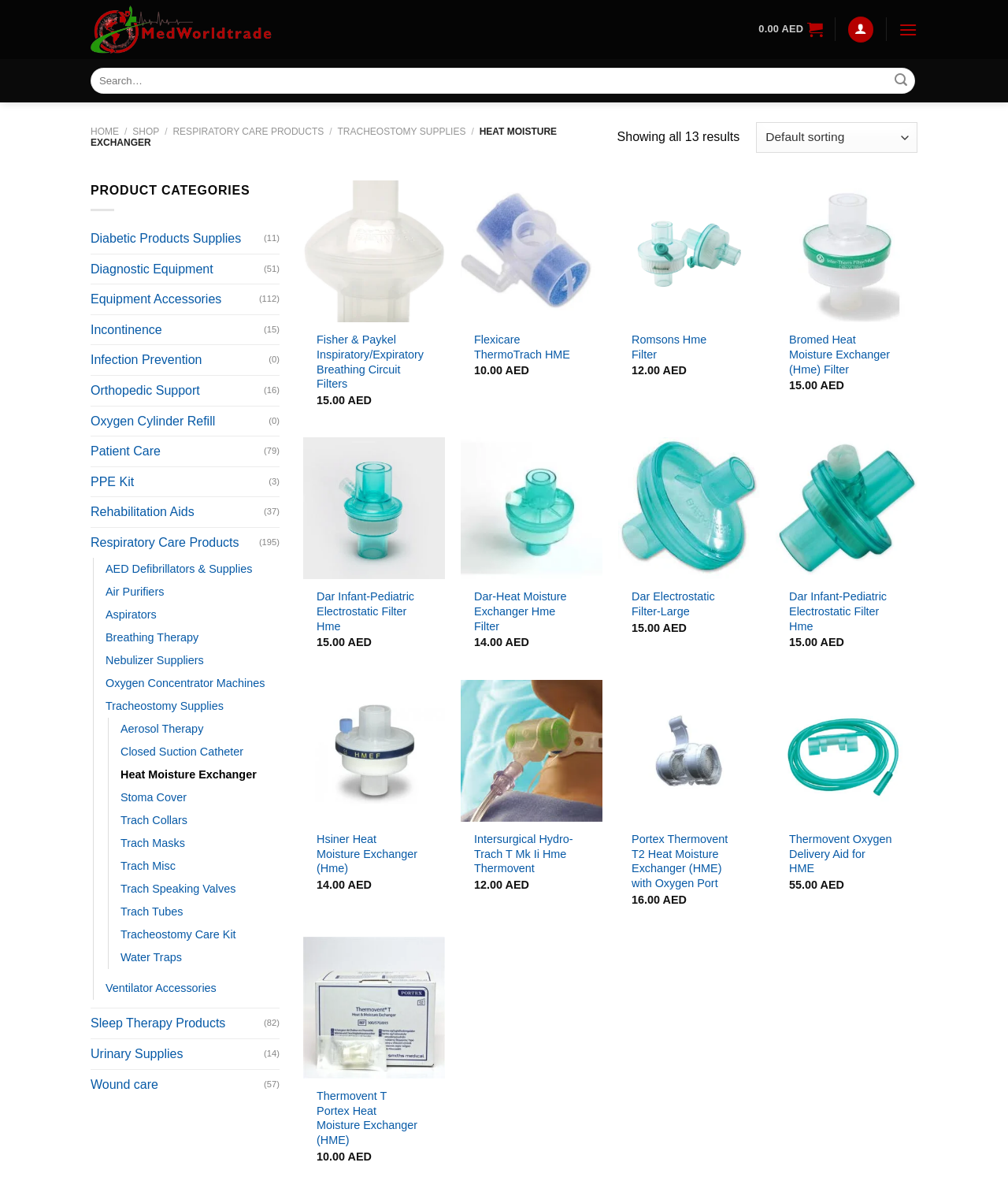Answer the question with a brief word or phrase:
What is the function of the button with the text 'Wishlist'?

Add to wishlist